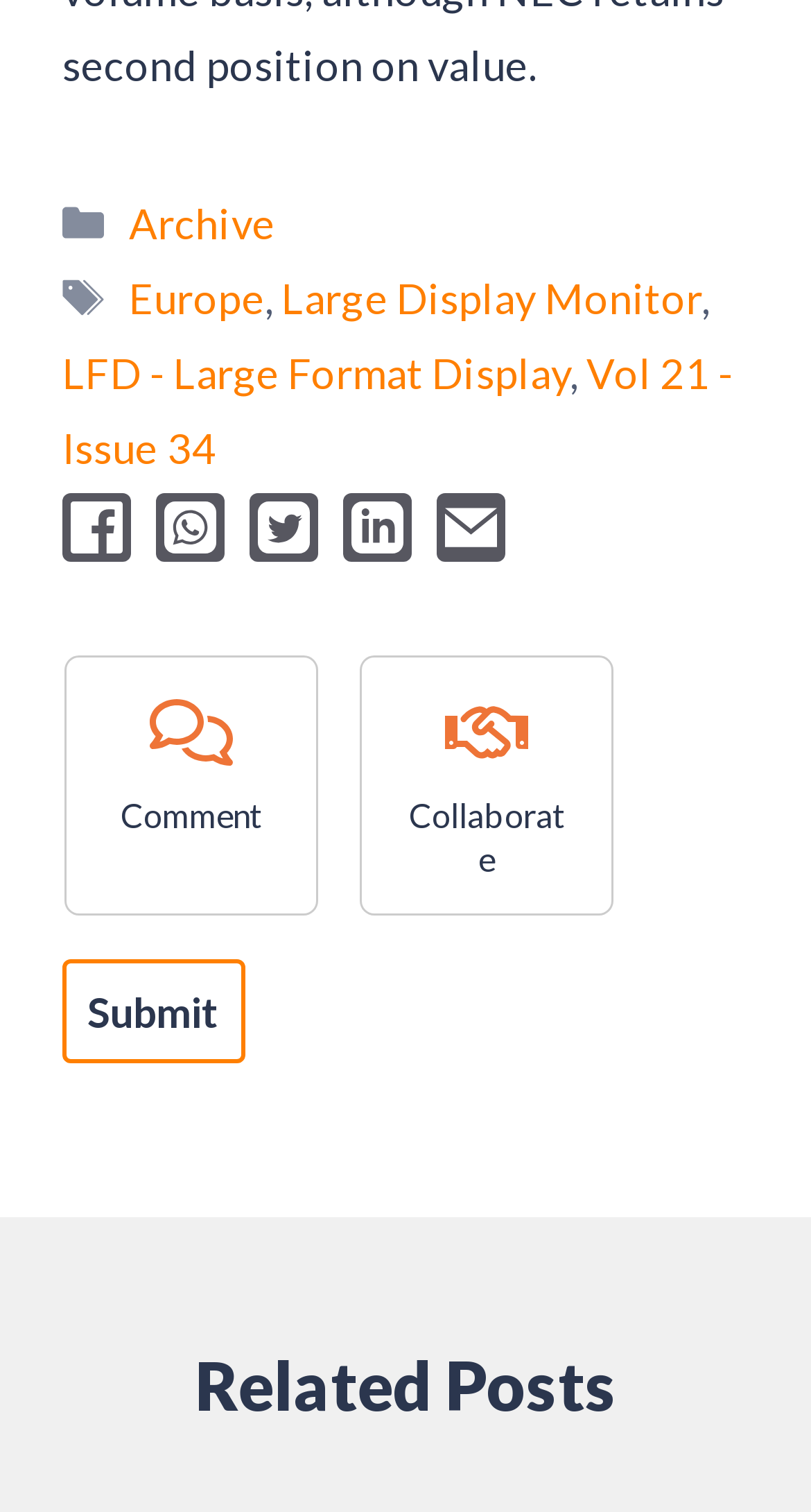Specify the bounding box coordinates of the region I need to click to perform the following instruction: "Click on the facebook link". The coordinates must be four float numbers in the range of 0 to 1, i.e., [left, top, right, bottom].

[0.077, 0.326, 0.162, 0.371]